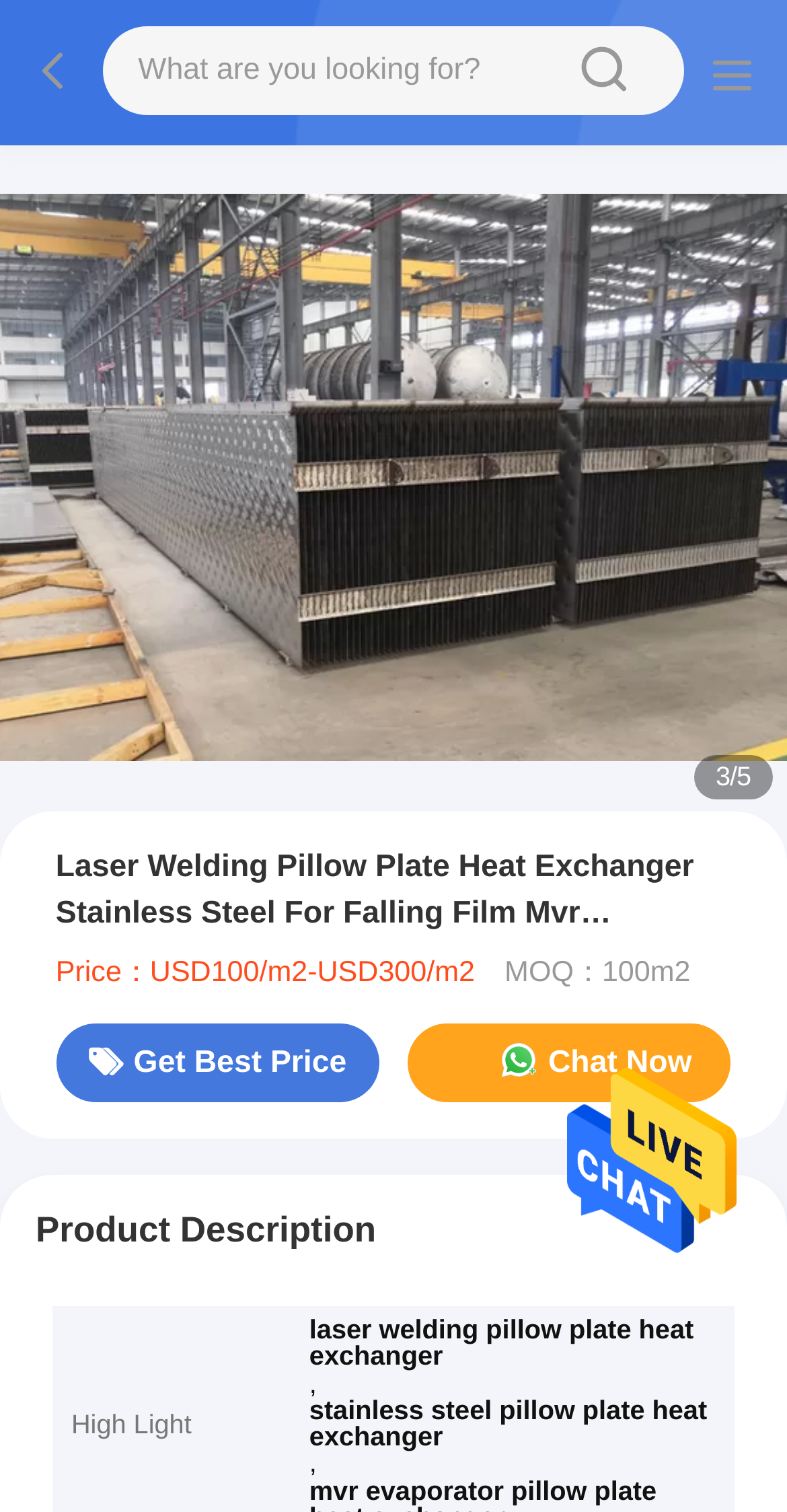Respond with a single word or phrase:
What is the price range of the product?

USD100/m2-USD300/m2